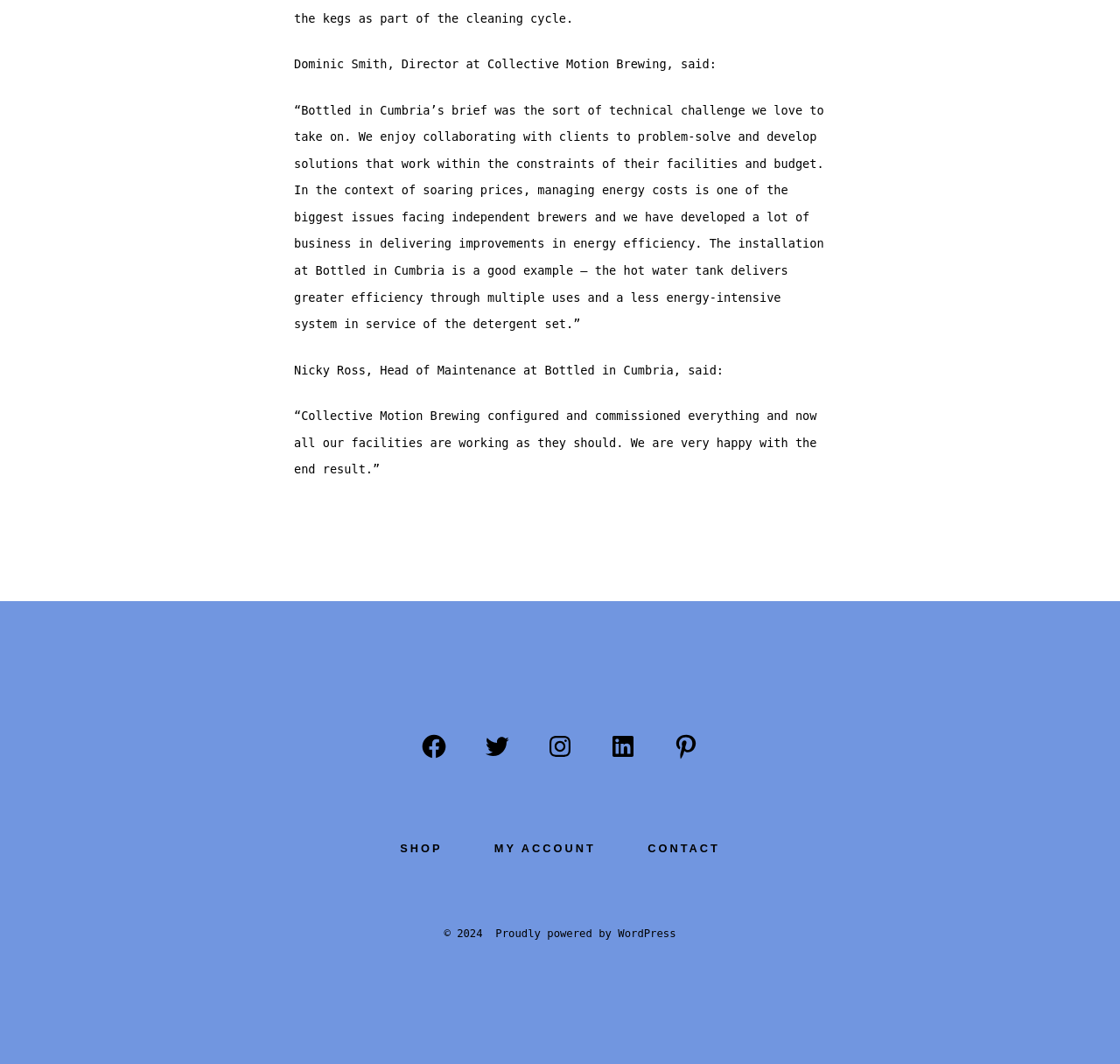Identify the bounding box of the HTML element described here: "Contact". Provide the coordinates as four float numbers between 0 and 1: [left, top, right, bottom].

[0.558, 0.784, 0.663, 0.811]